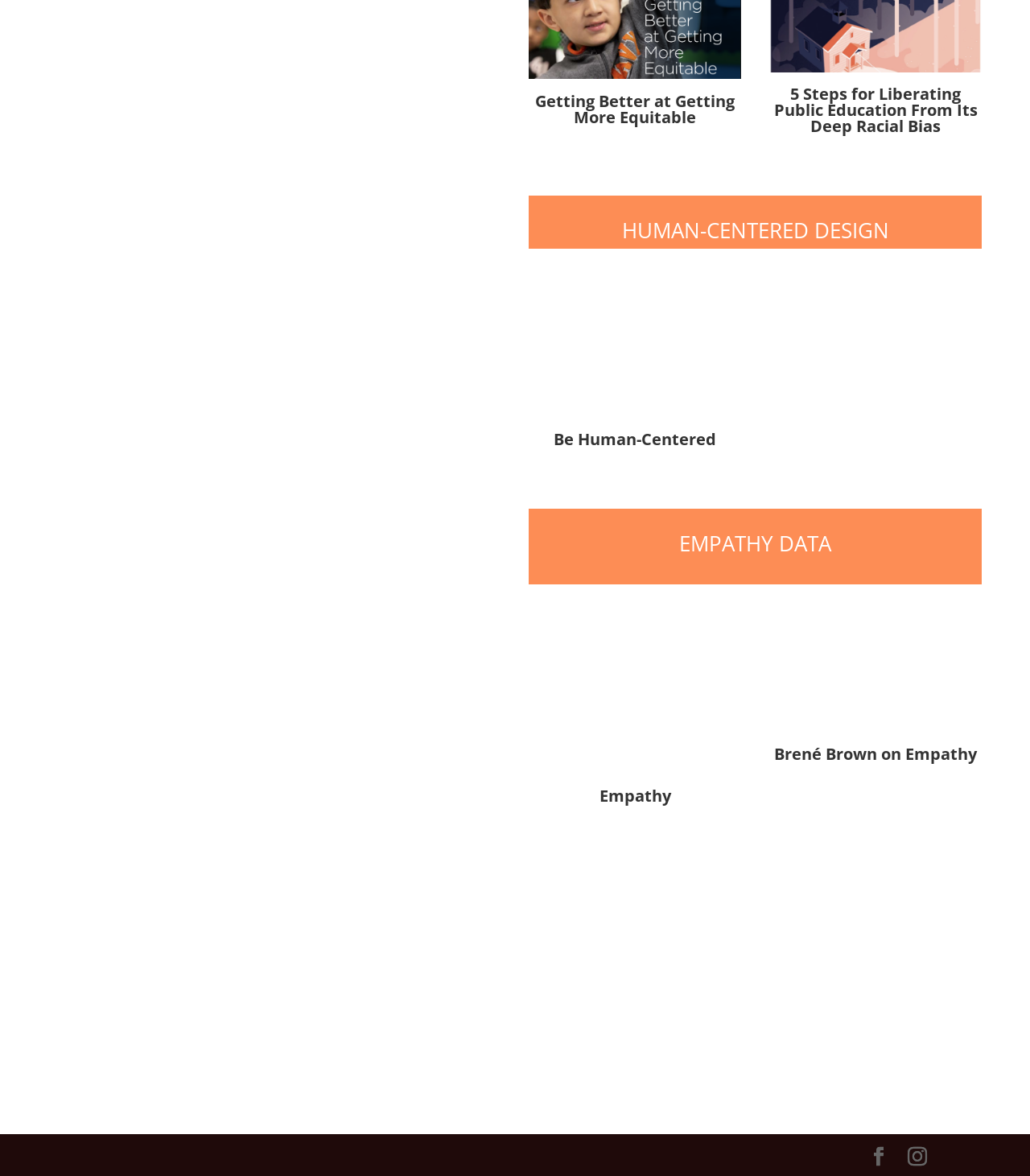For the element described, predict the bounding box coordinates as (top-left x, top-left y, bottom-right x, bottom-right y). All values should be between 0 and 1. Element description: parent_node: Statistical name="cookie_cat_statistic"

None